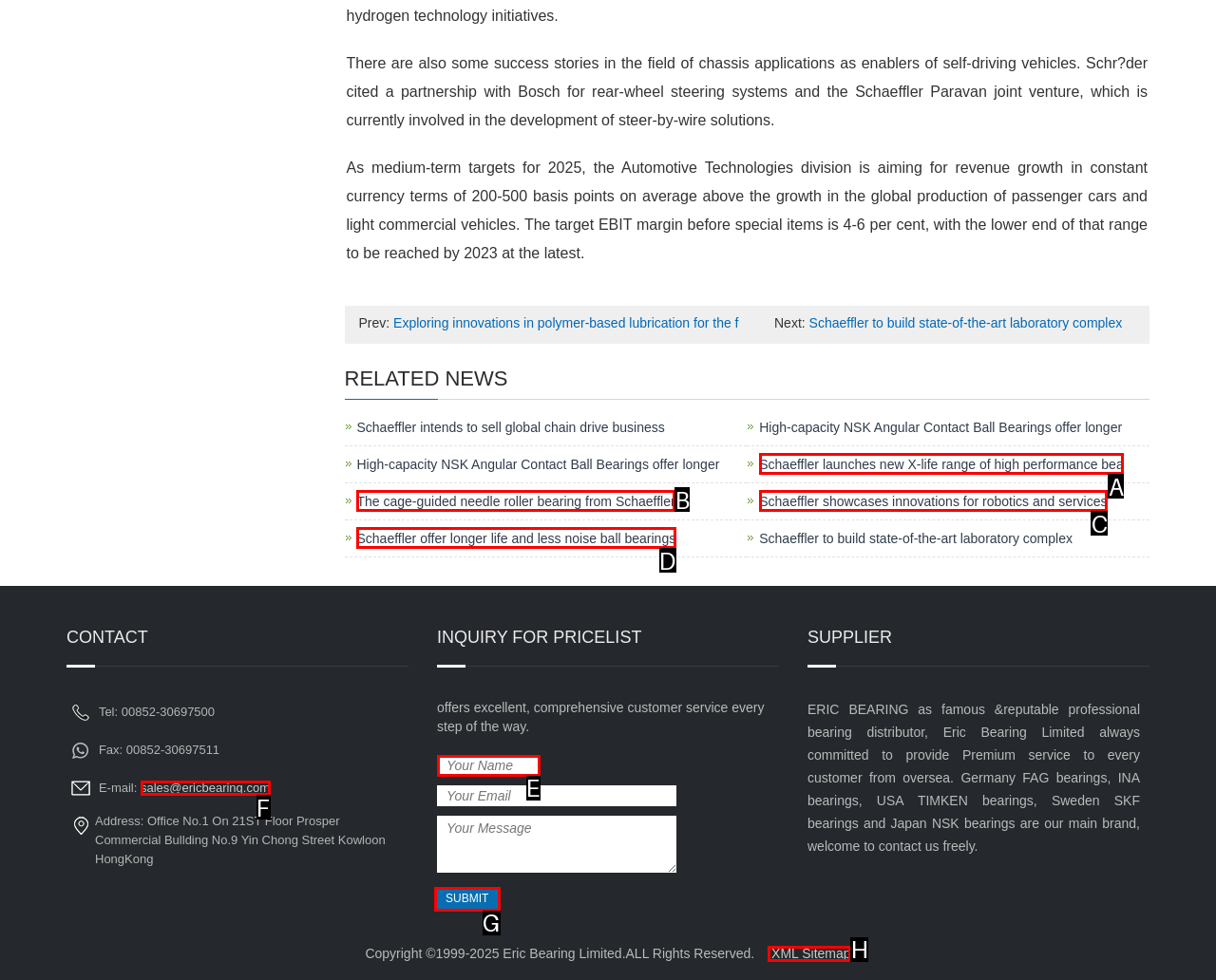Determine which UI element you should click to perform the task: Click the 'sales@ericbearing.com' email link
Provide the letter of the correct option from the given choices directly.

F